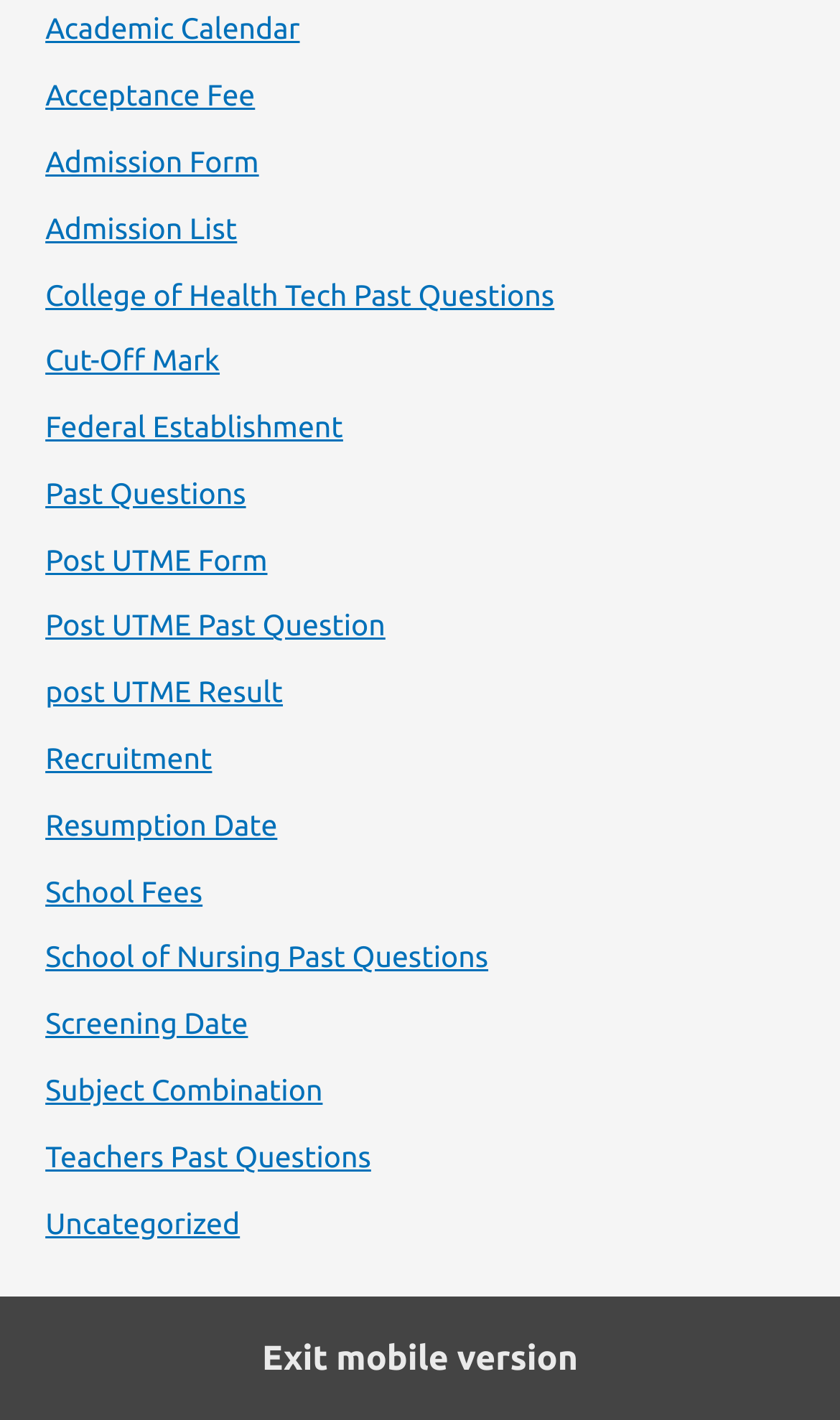Determine the coordinates of the bounding box for the clickable area needed to execute this instruction: "Check School Fees".

[0.054, 0.615, 0.241, 0.639]